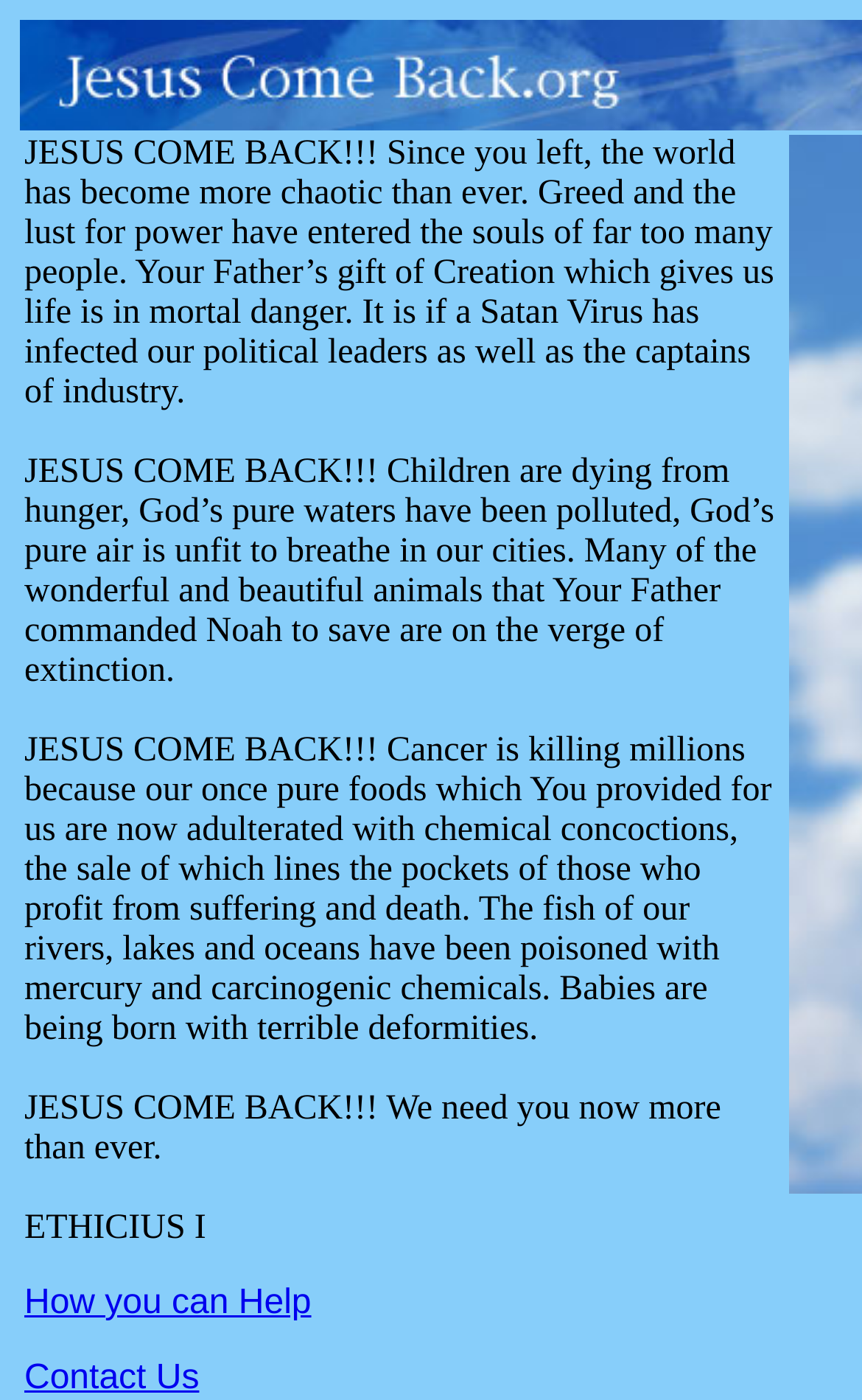What is the author's perspective on the food industry?
Look at the screenshot and respond with a single word or phrase.

Critical